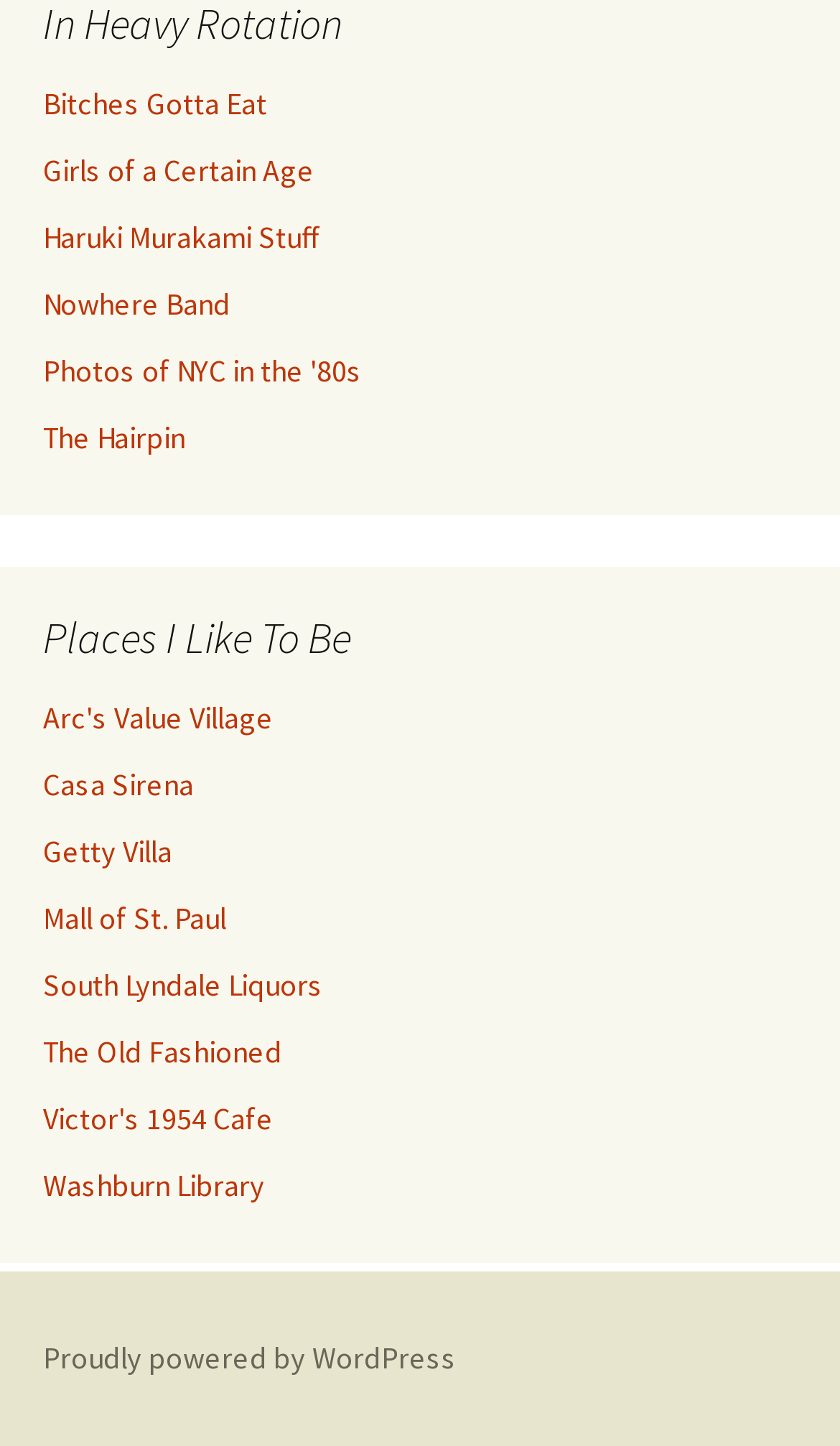Specify the bounding box coordinates of the area to click in order to execute this command: 'View The Old Fashioned'. The coordinates should consist of four float numbers ranging from 0 to 1, and should be formatted as [left, top, right, bottom].

[0.051, 0.713, 0.336, 0.74]